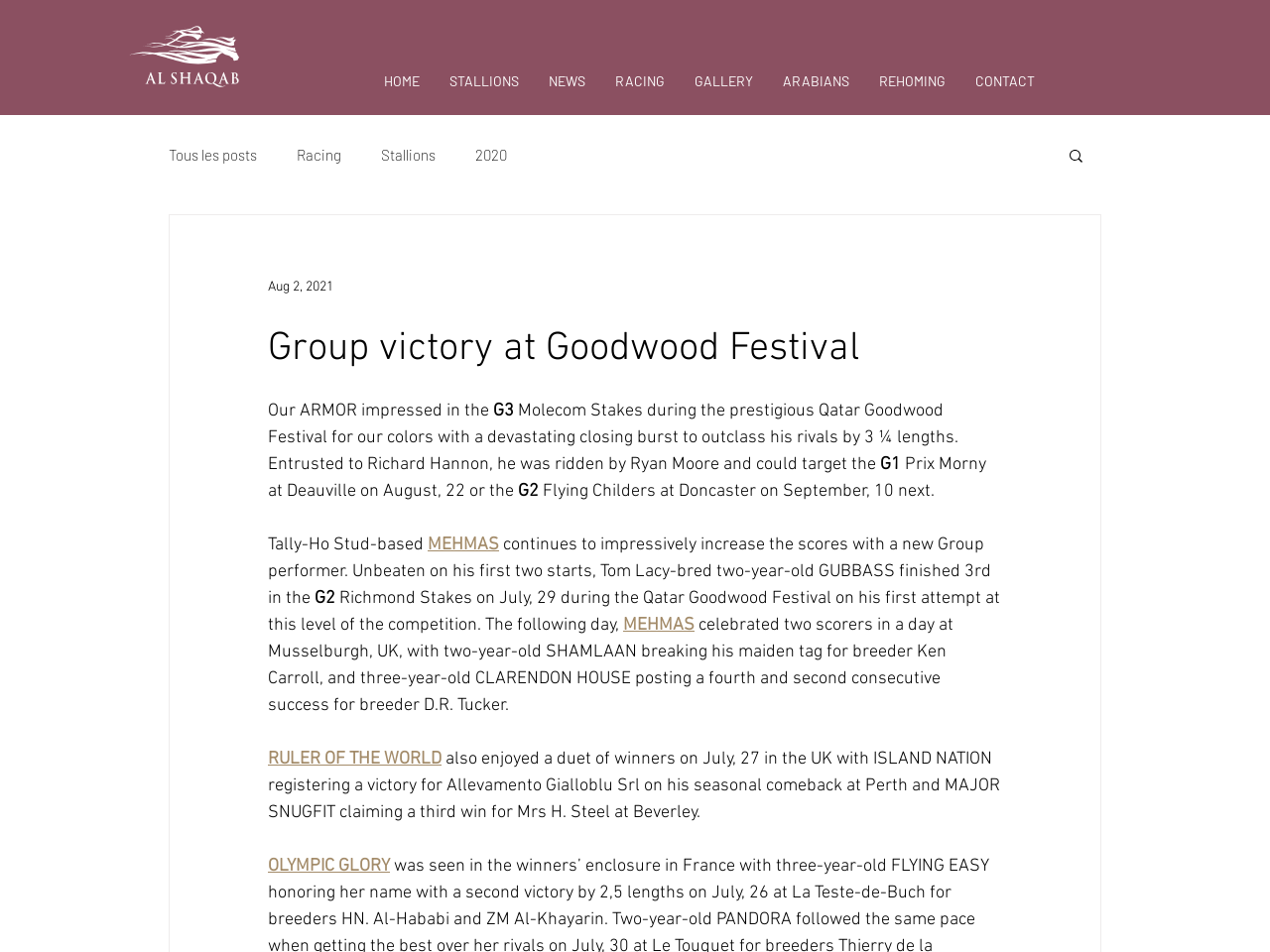Please provide a comprehensive answer to the question based on the screenshot: How many images are there on the webpage?

I found one image on the webpage, which is located in the element with the 'Search' button and has no alternative text.